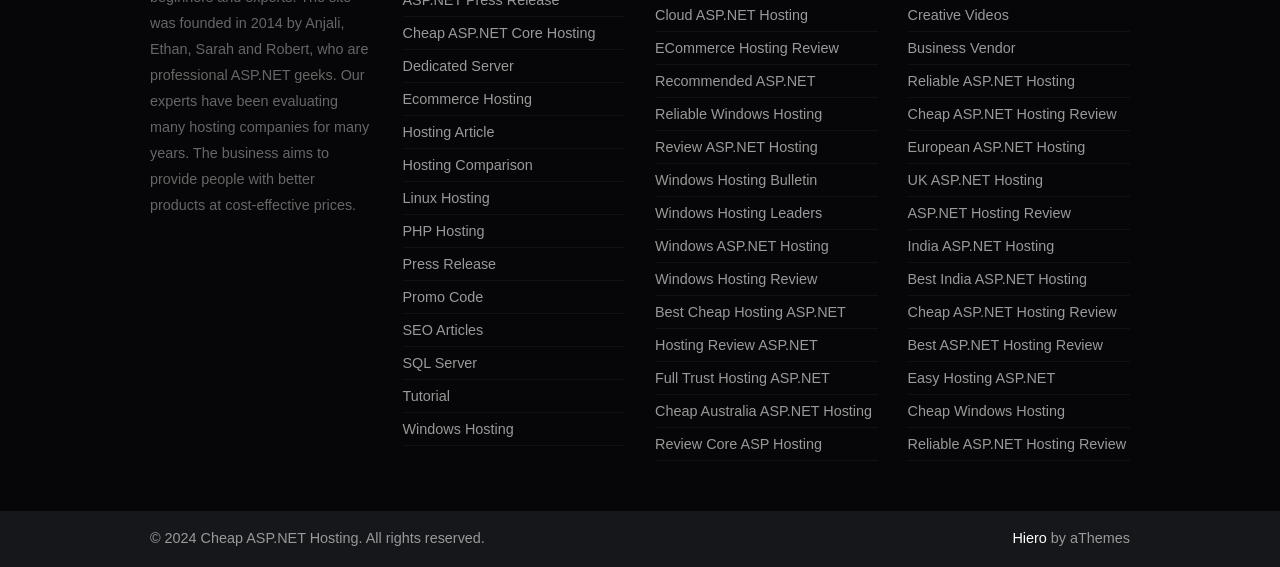Identify the bounding box coordinates of the area you need to click to perform the following instruction: "Visit Ecommerce Hosting".

[0.314, 0.161, 0.416, 0.19]